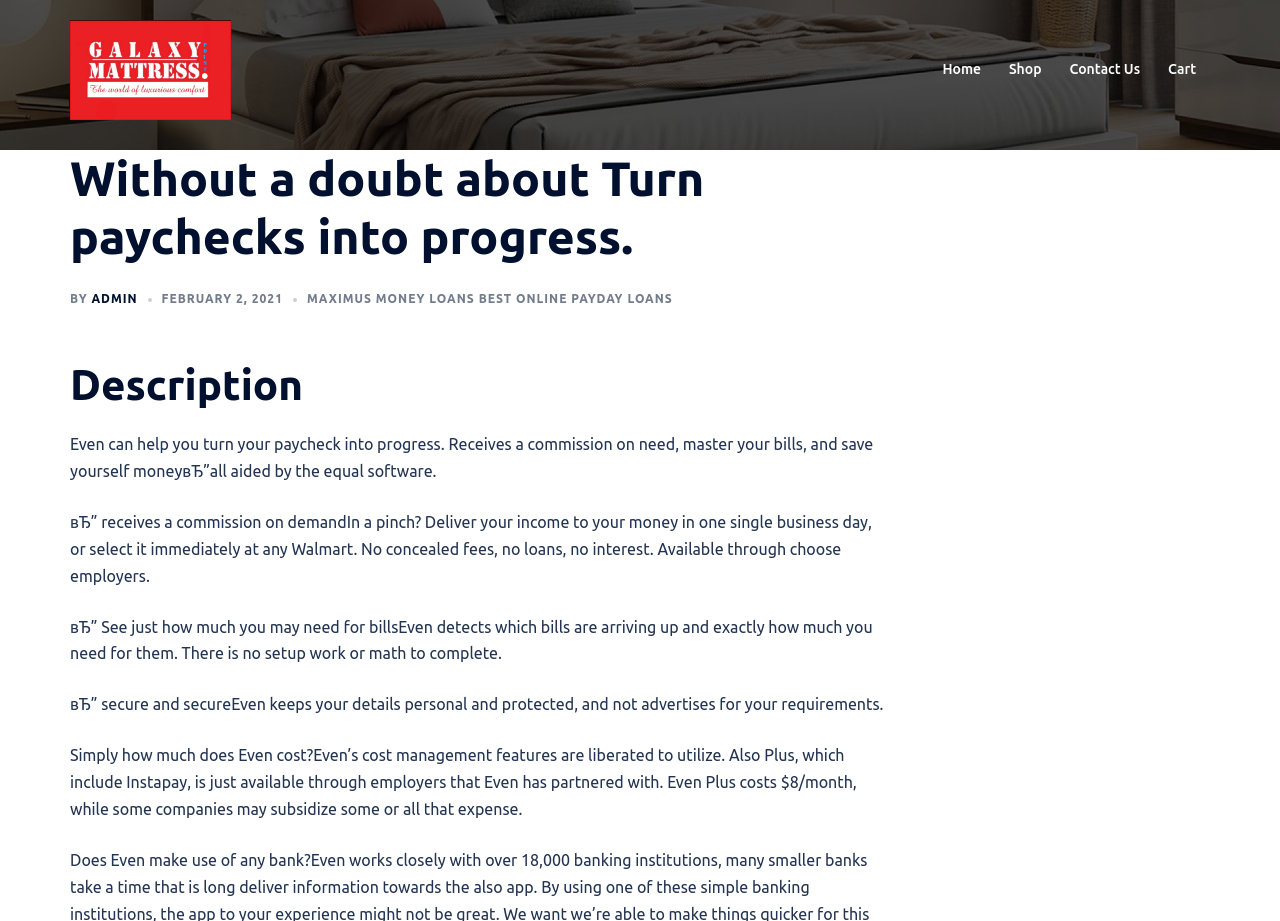What is the purpose of the Even service?
Answer with a single word or phrase by referring to the visual content.

Turn paycheck into progress